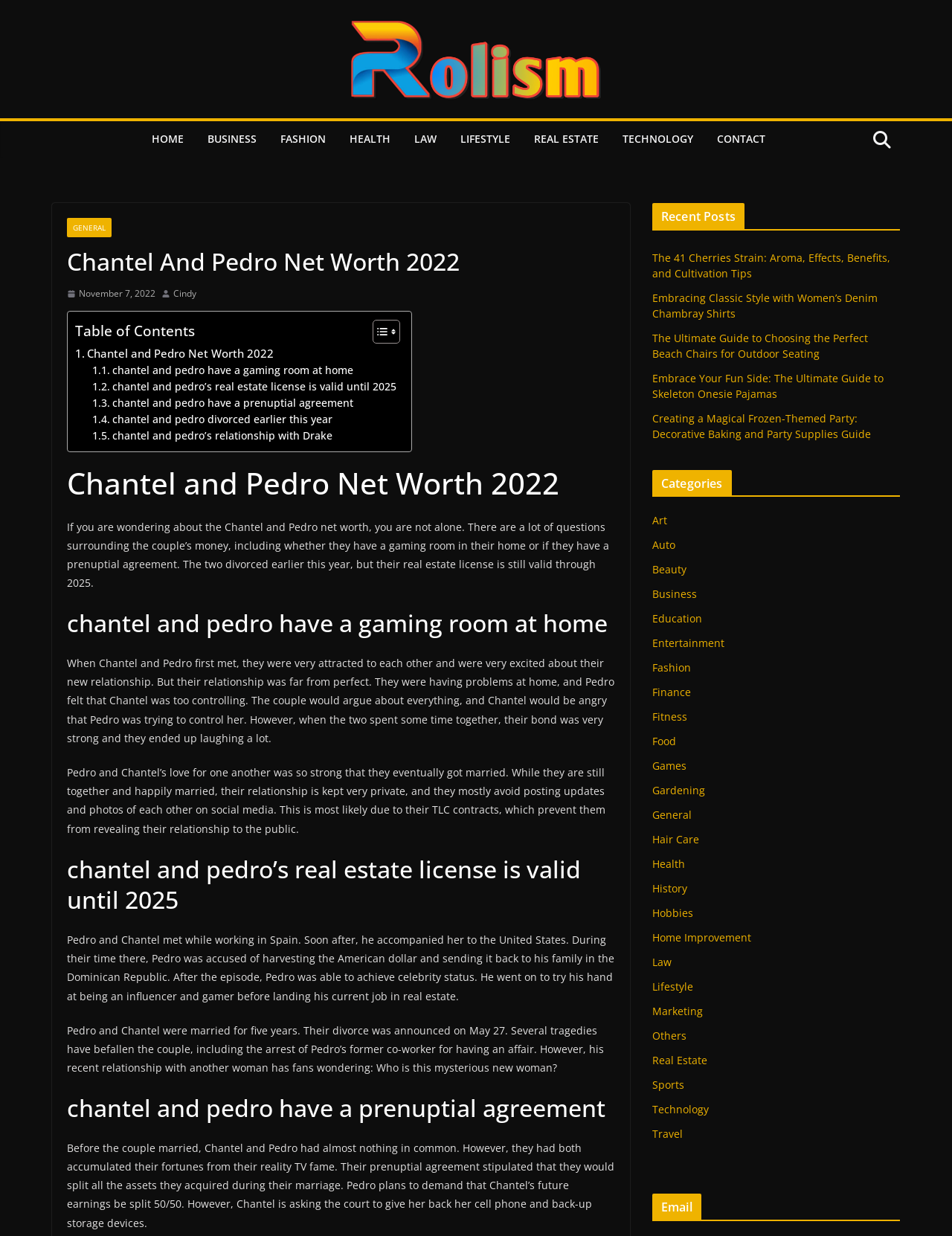What is the purpose of the table of contents on the webpage?
Answer the question with detailed information derived from the image.

The table of contents on the webpage allows users to navigate the article and jump to specific sections, such as 'Chantel and Pedro have a gaming room at home' or 'Chantel and Pedro have a prenuptial agreement'.